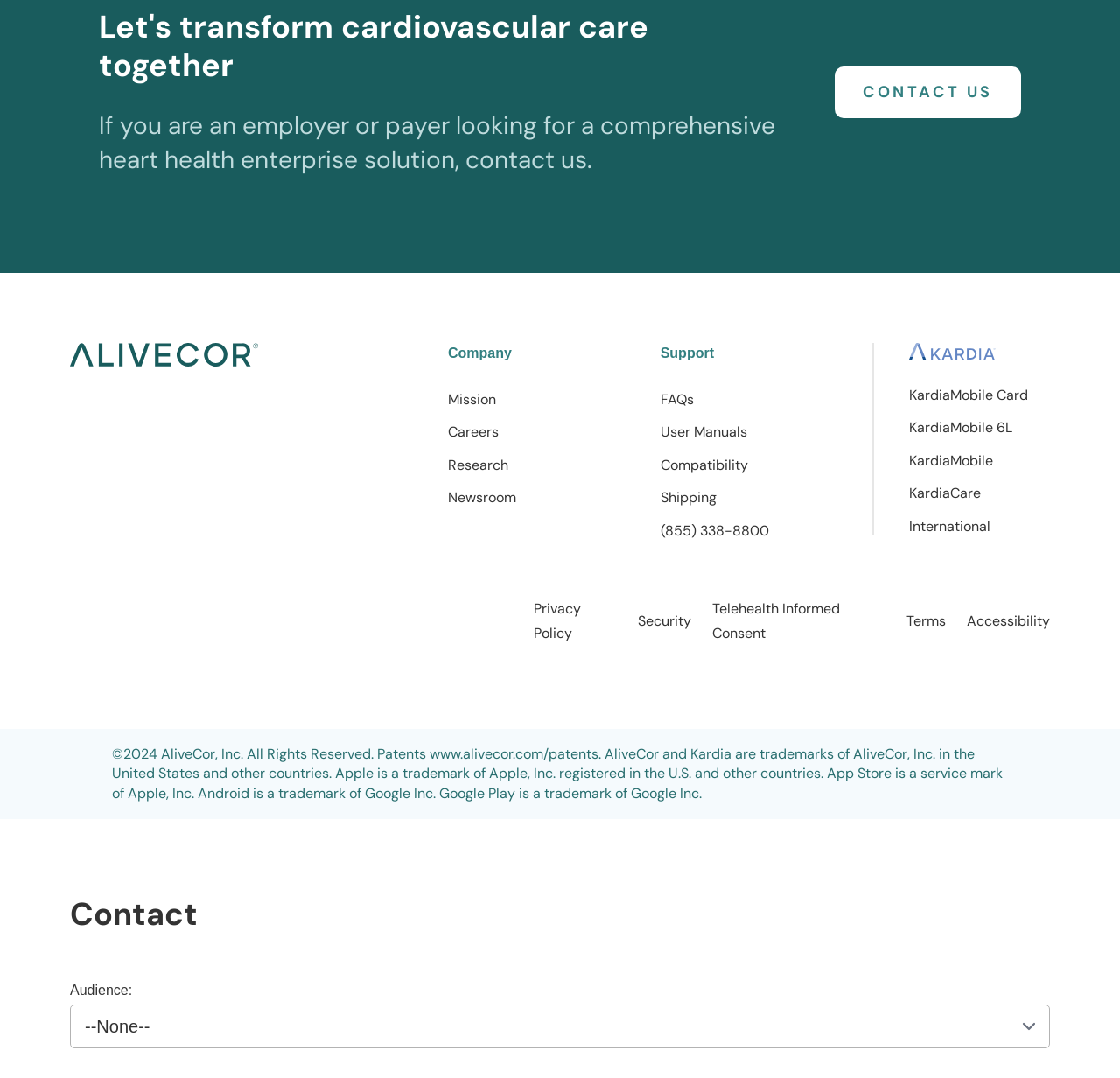Pinpoint the bounding box coordinates of the clickable element to carry out the following instruction: "search for a topic."

None